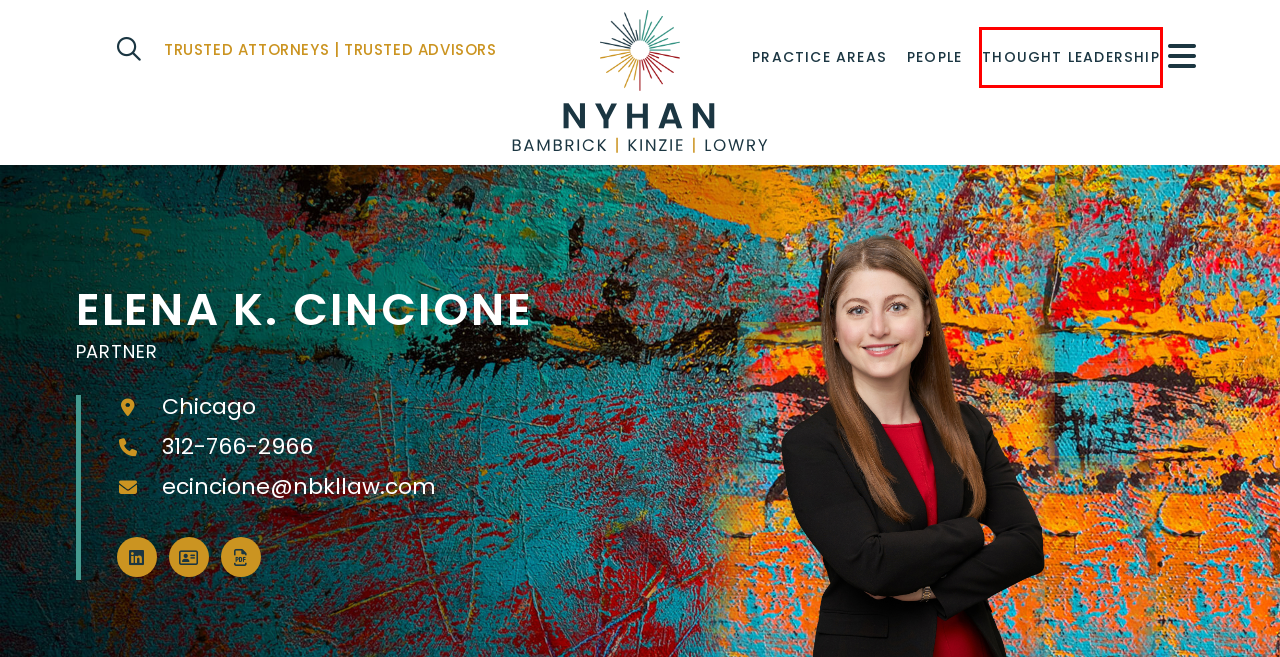You have been given a screenshot of a webpage with a red bounding box around a UI element. Select the most appropriate webpage description for the new webpage that appears after clicking the element within the red bounding box. The choices are:
A. People - Nyhan, Bambrick, Kinzie, & Lowry, P.C.
B. Practice Areas - Nyhan, Bambrick, Kinzie, & Lowry, P.C.
C. Thought Leadership - Nyhan, Bambrick, Kinzie, & Lowry, P.C.
D. File Contents Submission Form - Nyhan, Bambrick, Kinzie, & Lowry, P.C.
E. Law Firm Website Design, Attorney Web Design, Lawyer Websites by PaperStreet
F. Terms of Use - Nyhan, Bambrick, Kinzie, & Lowry, P.C.
G. Legal Disclaimer - Nyhan, Bambrick, Kinzie, & Lowry, P.C.
H. Workers' Compensation - Nyhan, Bambrick, Kinzie, & Lowry, P.C.

C